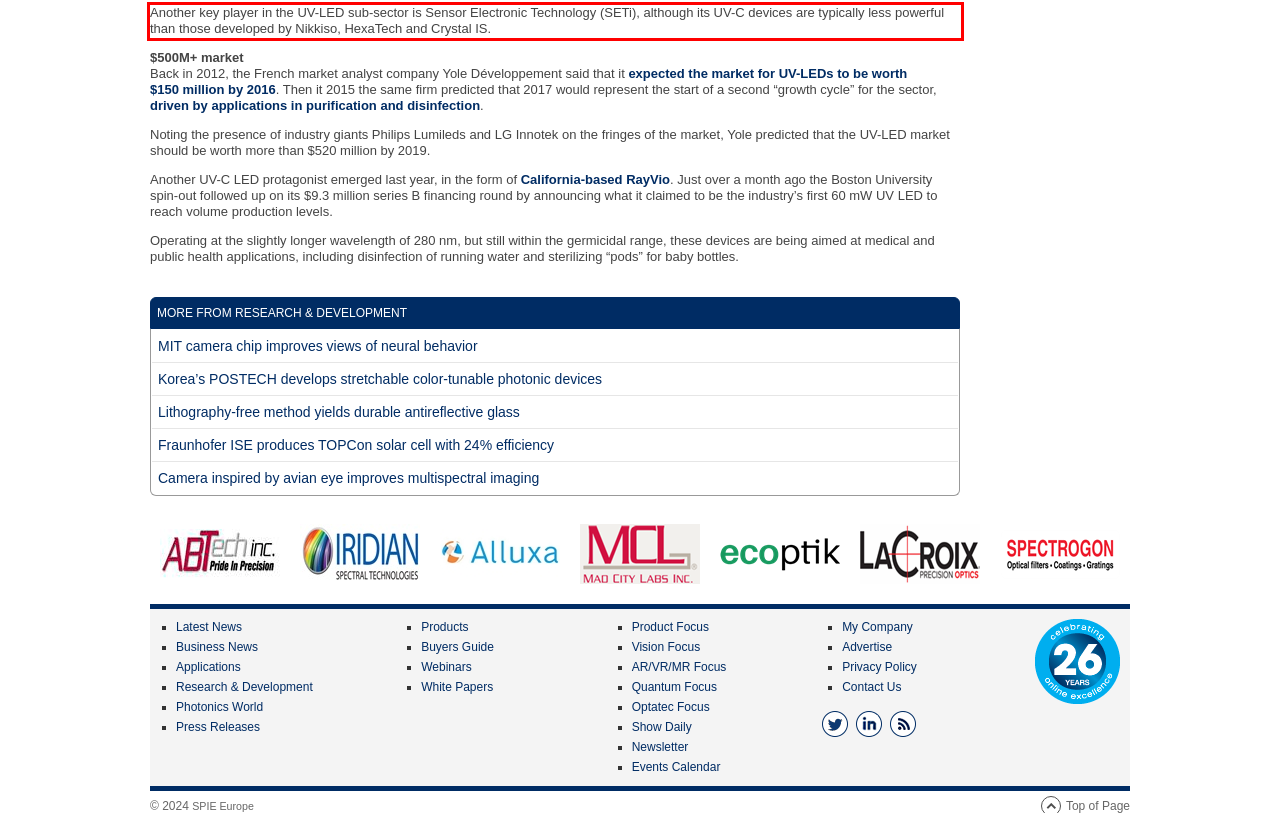Look at the screenshot of the webpage, locate the red rectangle bounding box, and generate the text content that it contains.

Another key player in the UV-LED sub-sector is Sensor Electronic Technology (SETi), although its UV-C devices are typically less powerful than those developed by Nikkiso, HexaTech and Crystal IS.